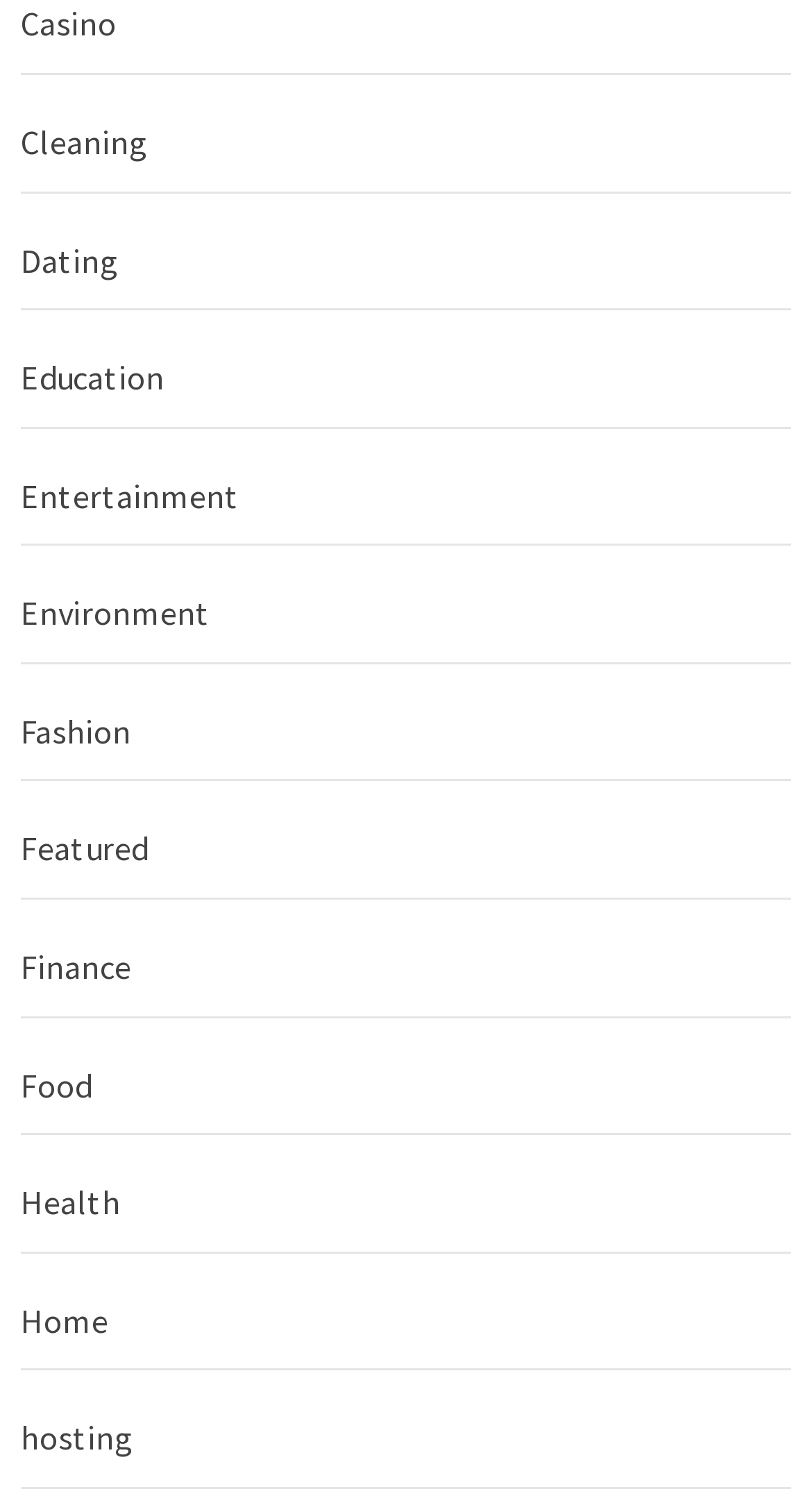Provide a one-word or one-phrase answer to the question:
What is the category below 'Education'?

Entertainment